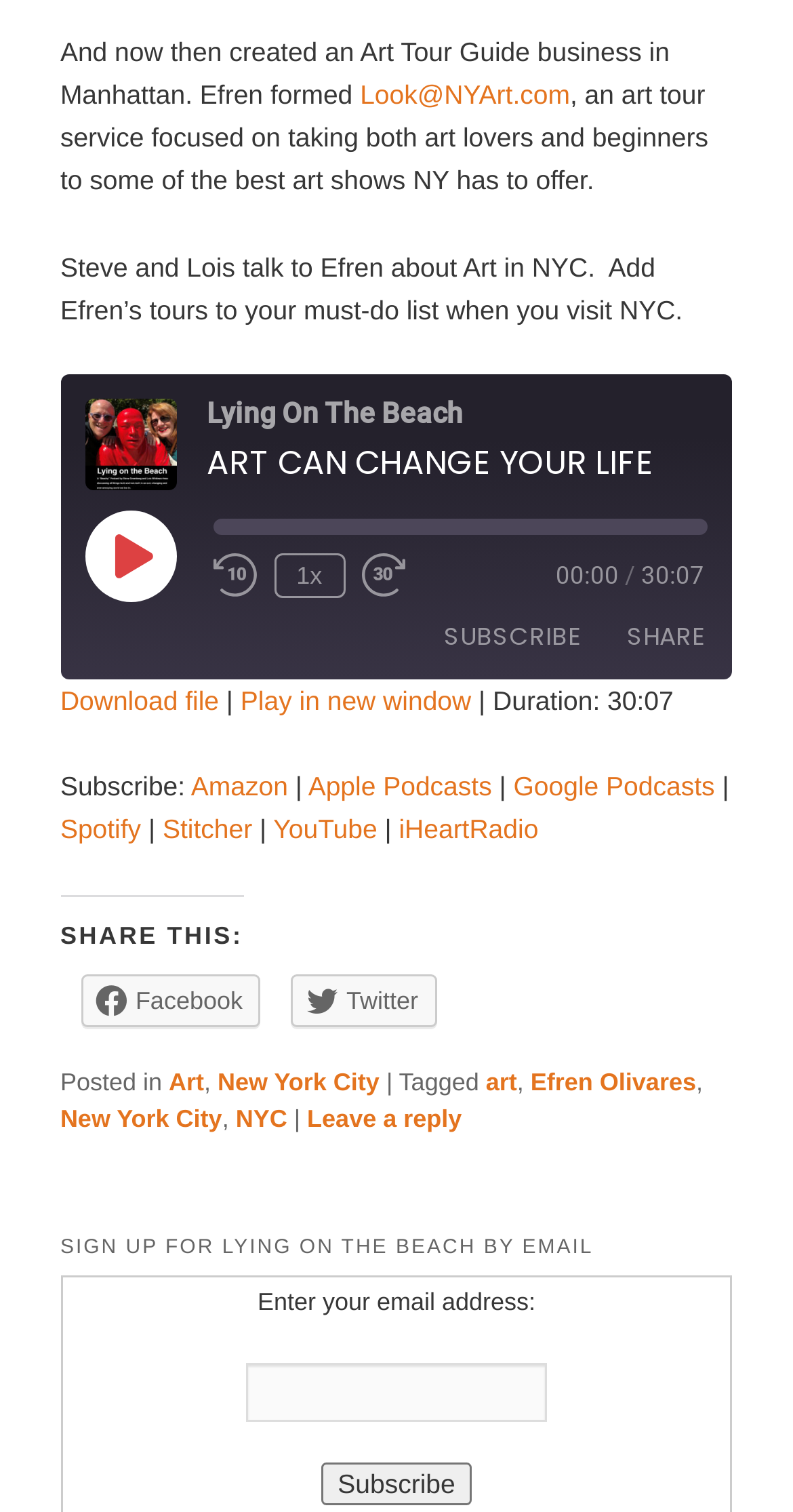Find the bounding box coordinates of the clickable area required to complete the following action: "Play the episode".

[0.107, 0.338, 0.22, 0.397]